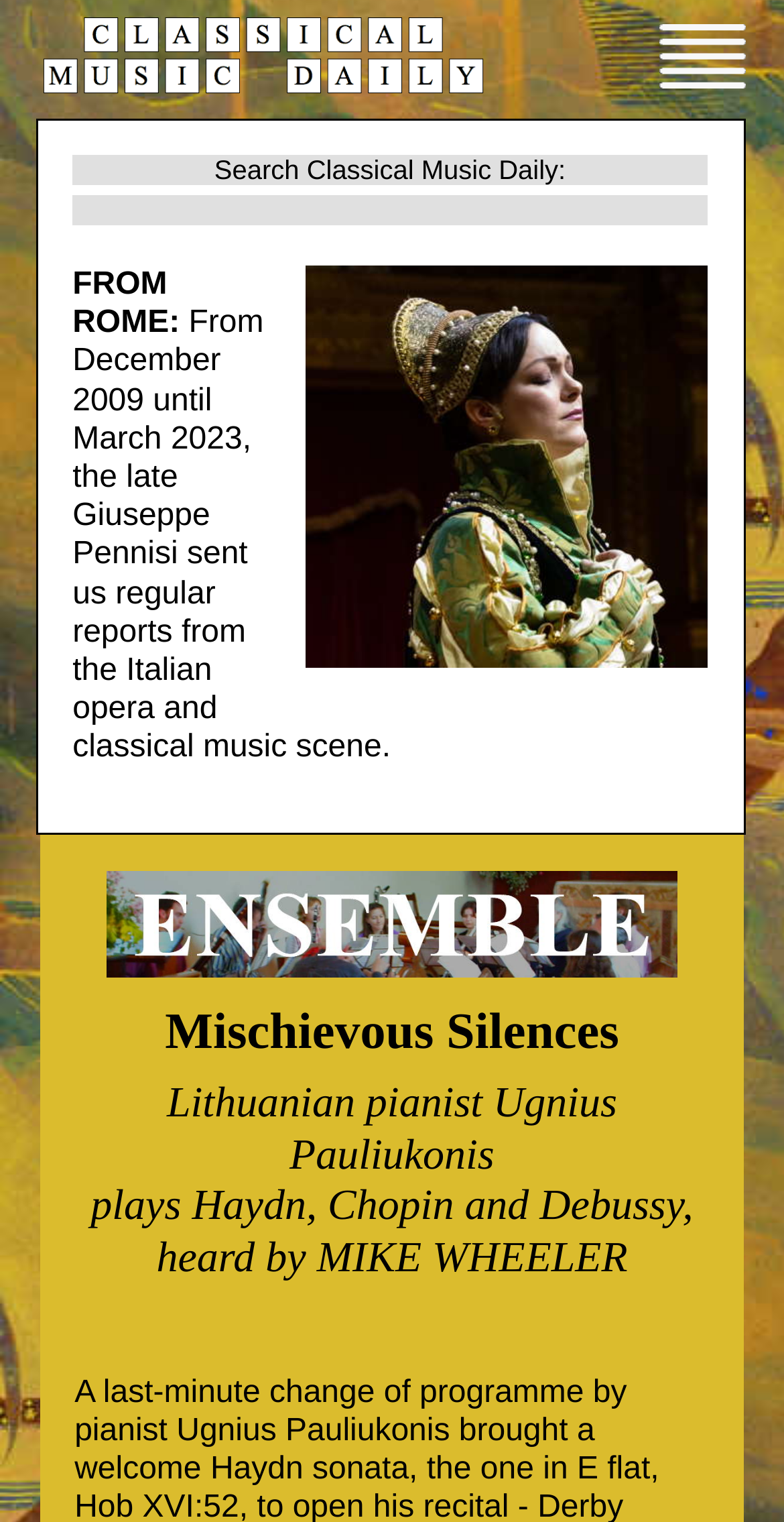What is the name of the pianist?
Please ensure your answer to the question is detailed and covers all necessary aspects.

The webpage has a heading that mentions 'Lithuanian pianist Ugnius Pauliukonis plays Haydn, Chopin and Debussy, heard by MIKE WHEELER', which indicates that the pianist's name is Ugnius Pauliukonis.